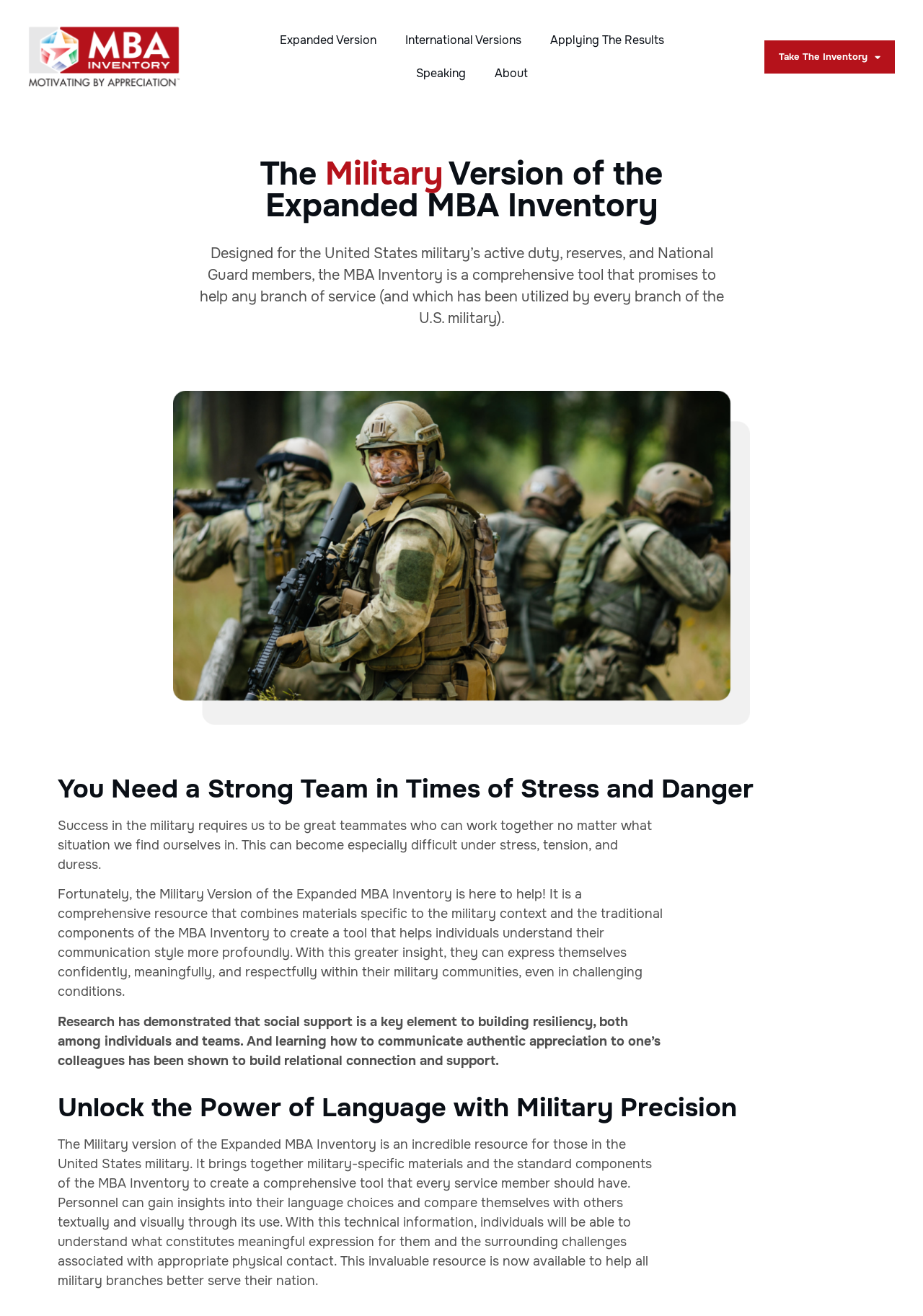Can you look at the image and give a comprehensive answer to the question:
What is the focus of the Military Version of the Expanded MBA Inventory?

The webpage indicates that the Military Version of the Expanded MBA Inventory is a comprehensive resource that combines materials specific to the military context and the traditional components of the MBA Inventory to create a tool that helps individuals understand their communication style more profoundly.